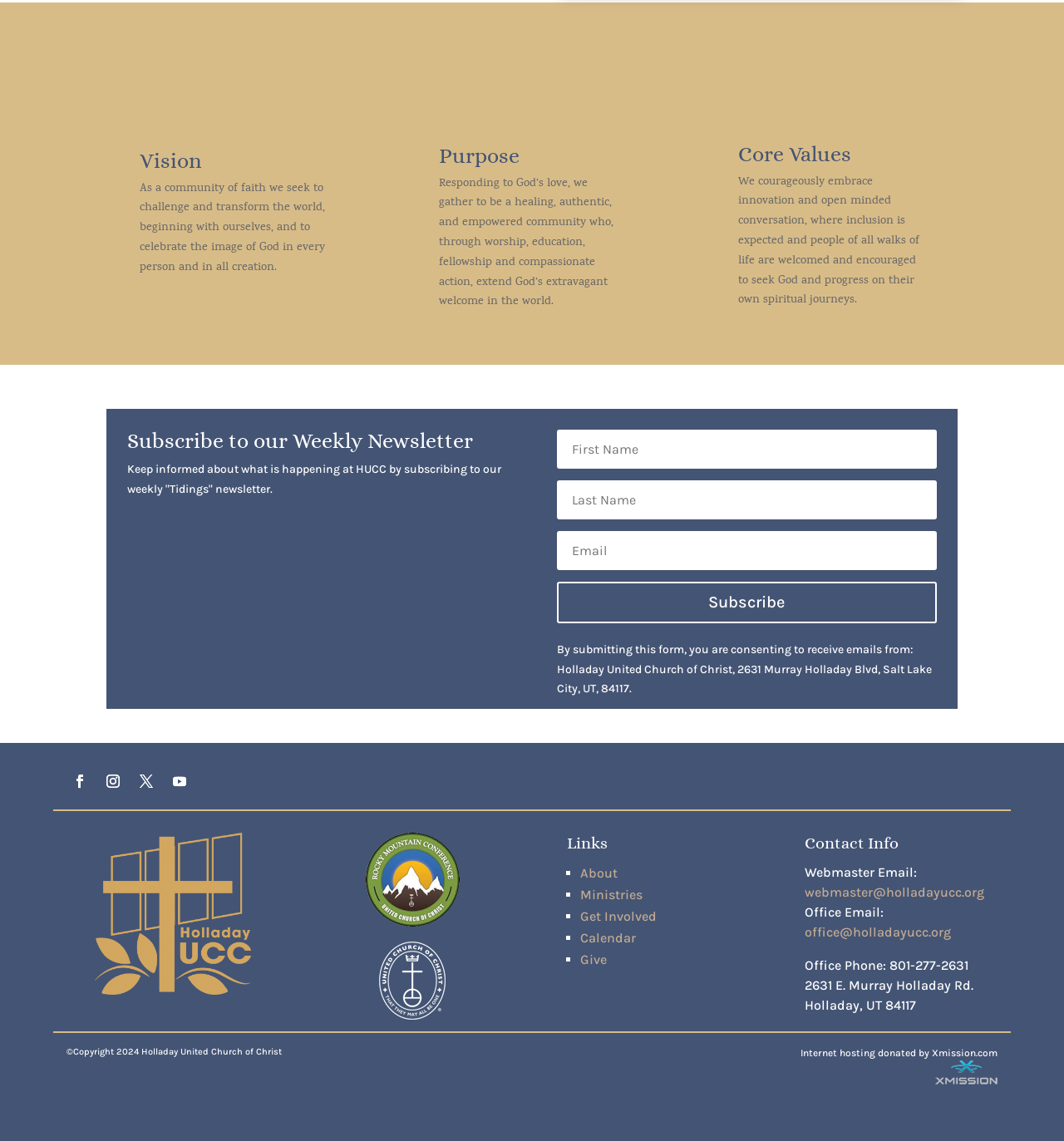Answer the question using only one word or a concise phrase: How many textboxes are there in the 'Subscribe to our Weekly Newsletter' section?

3